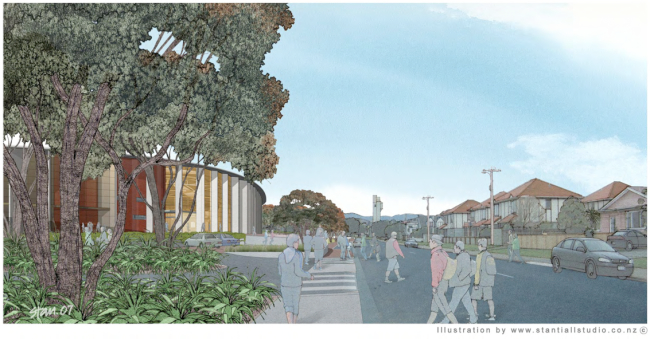Give a succinct answer to this question in a single word or phrase: 
What type of setting is suggested by the parked cars?

Suburban